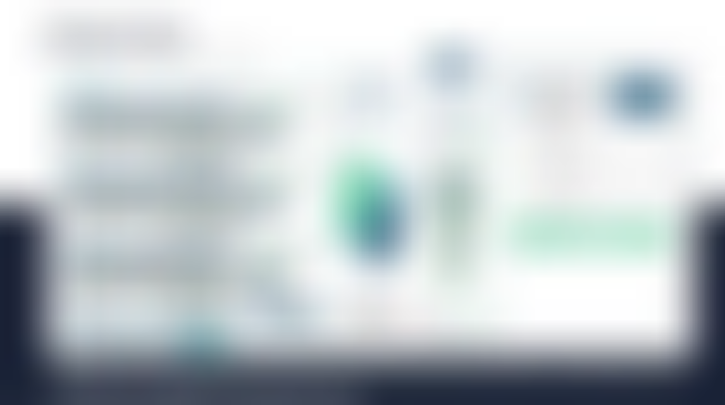What is the purpose of the design?
By examining the image, provide a one-word or phrase answer.

Data-driven decision-making